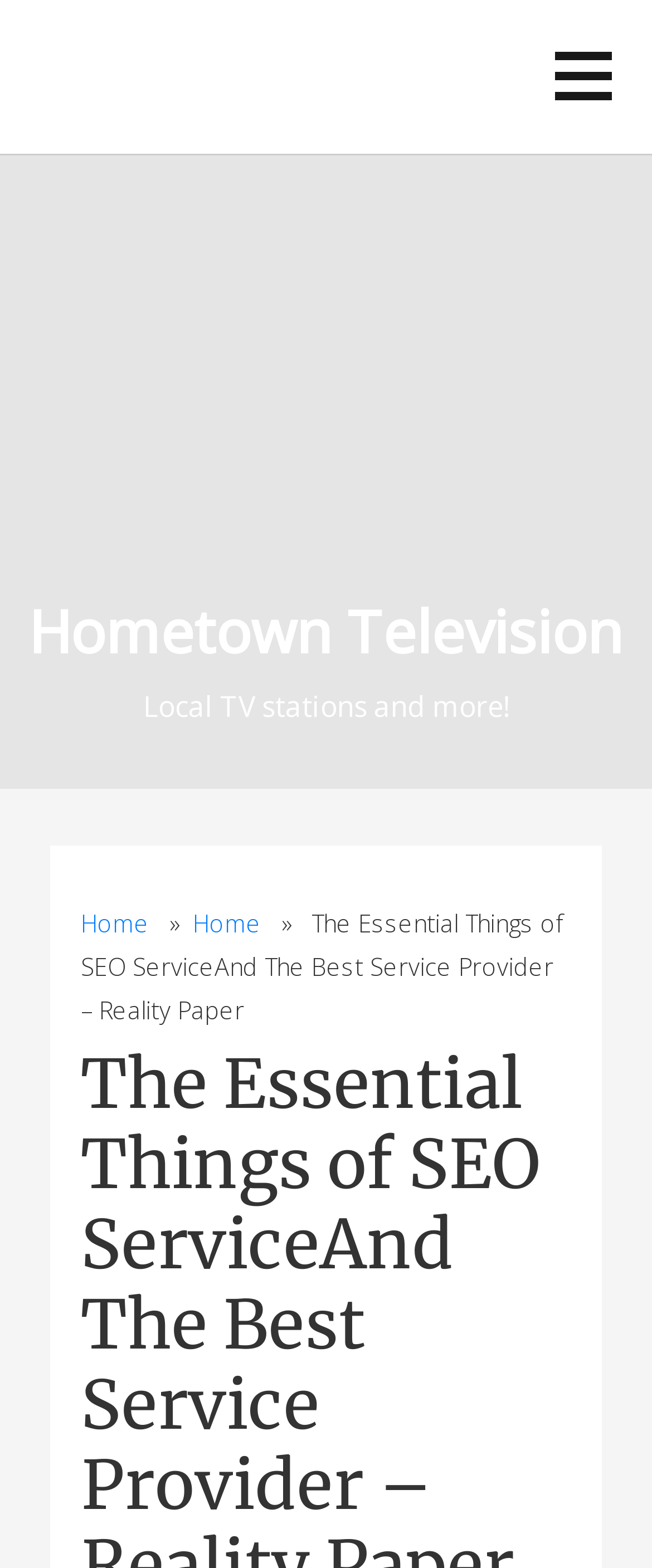Provide your answer to the question using just one word or phrase: What is below the TV station name?

Local TV stations and more!